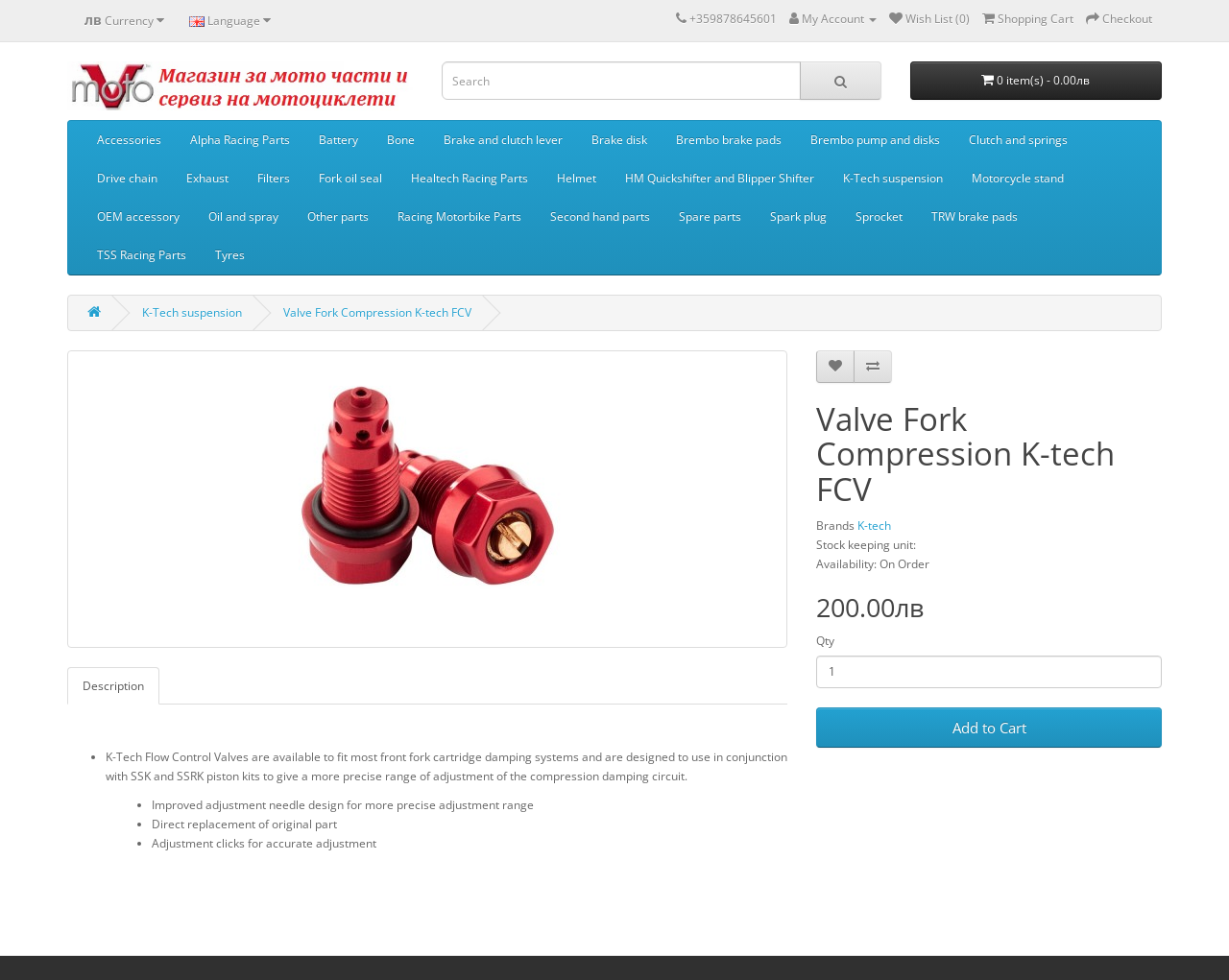Please answer the following question using a single word or phrase: 
What is the price of the product?

200.00лв